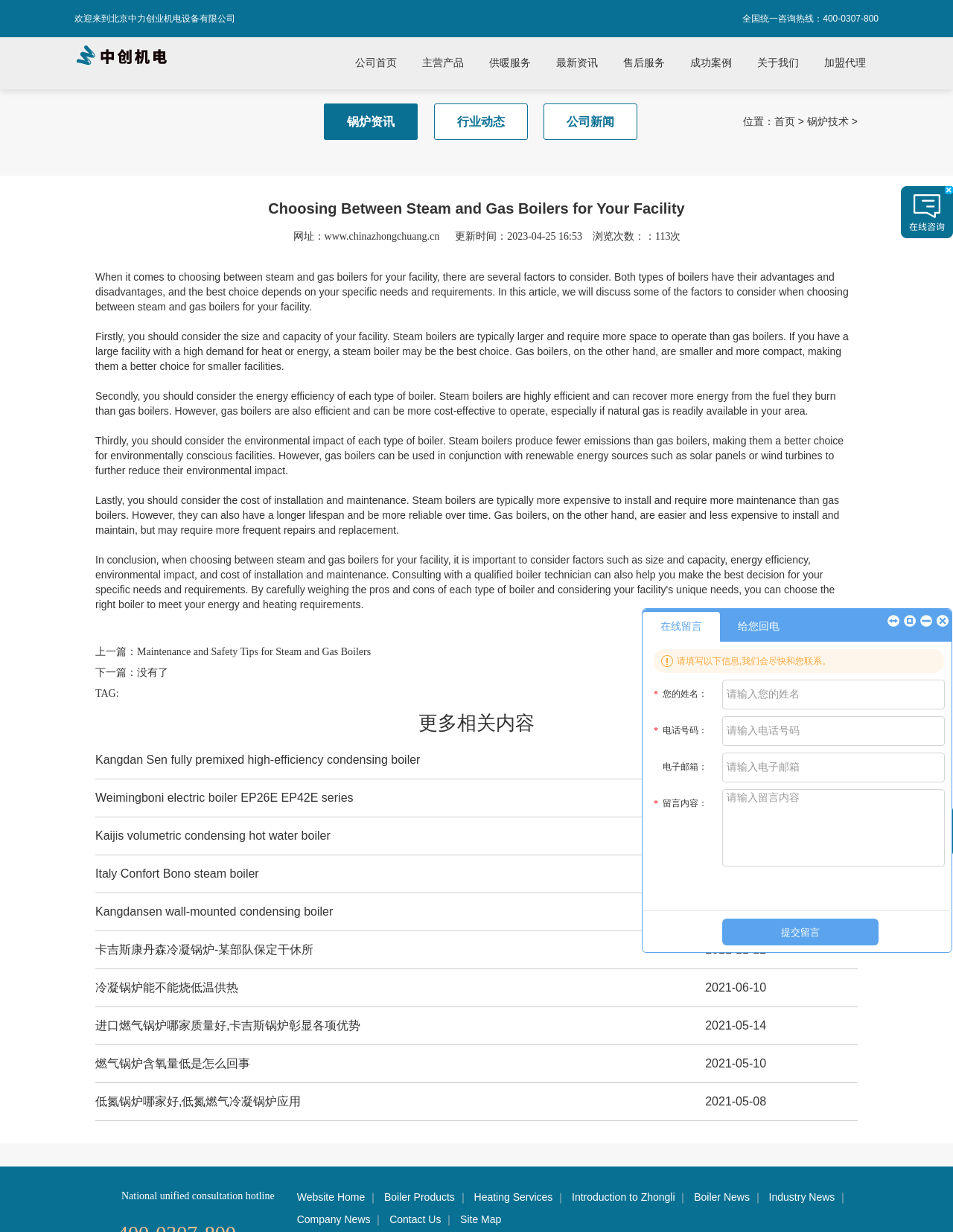Determine the bounding box coordinates for the area you should click to complete the following instruction: "Click the 'Maintenance and Safety Tips for Steam and Gas Boilers' link".

[0.144, 0.525, 0.389, 0.534]